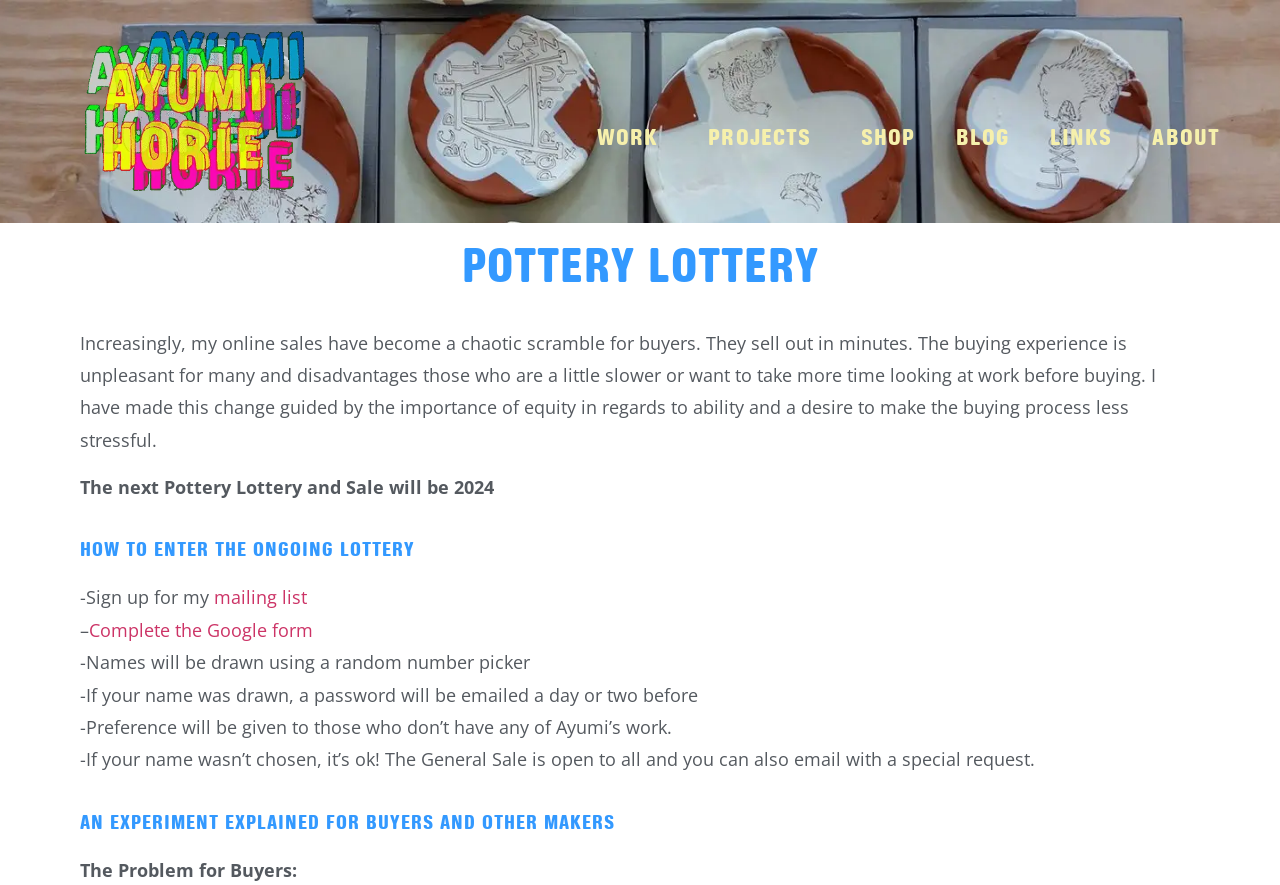Locate the UI element that matches the description Shop in the webpage screenshot. Return the bounding box coordinates in the format (top-left x, top-left y, bottom-right x, bottom-right y), with values ranging from 0 to 1.

[0.657, 0.053, 0.731, 0.199]